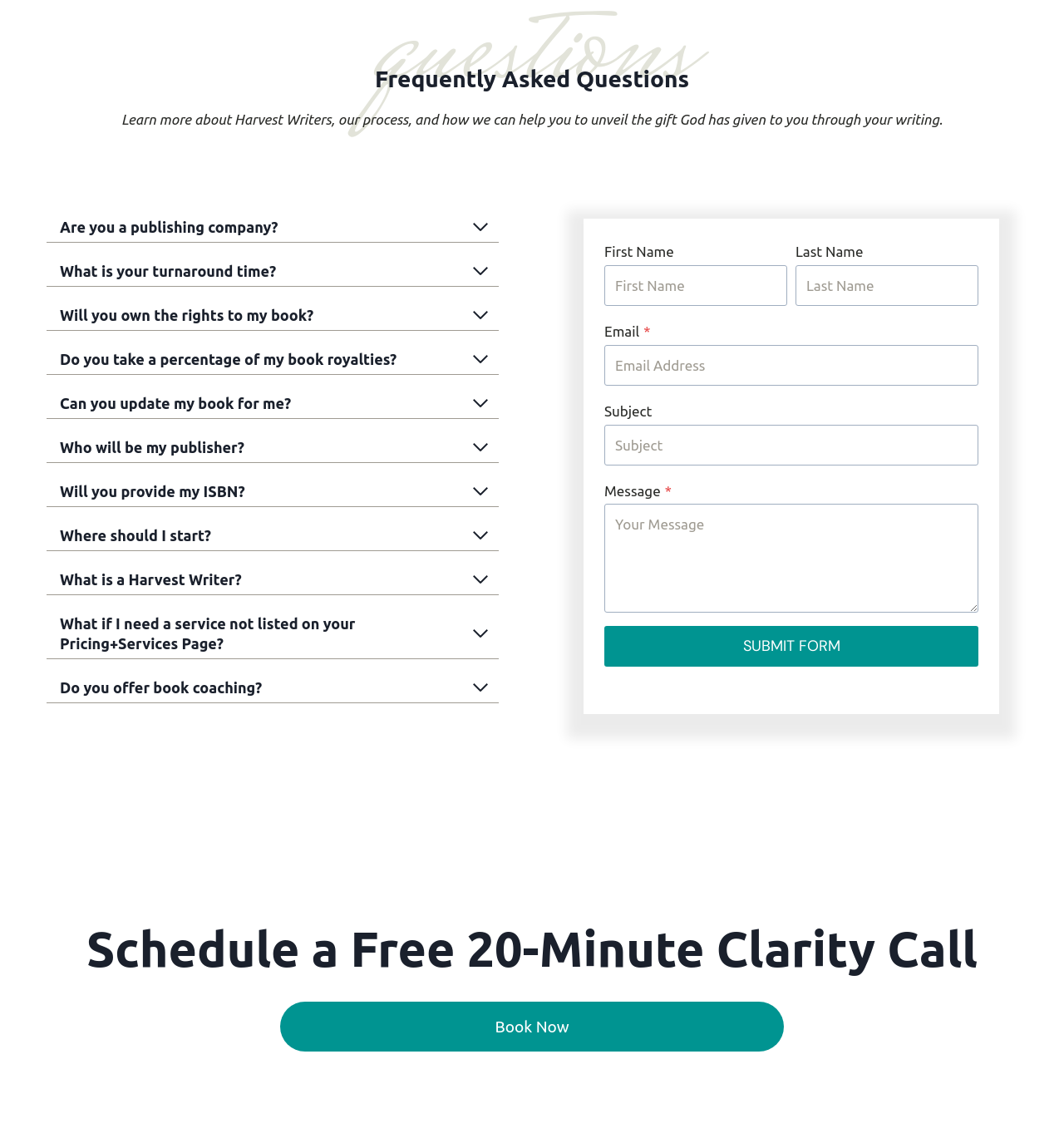What is the purpose of the 'Schedule a Free 20-Minute Clarity Call' section?
Refer to the image and provide a concise answer in one word or phrase.

Book a call